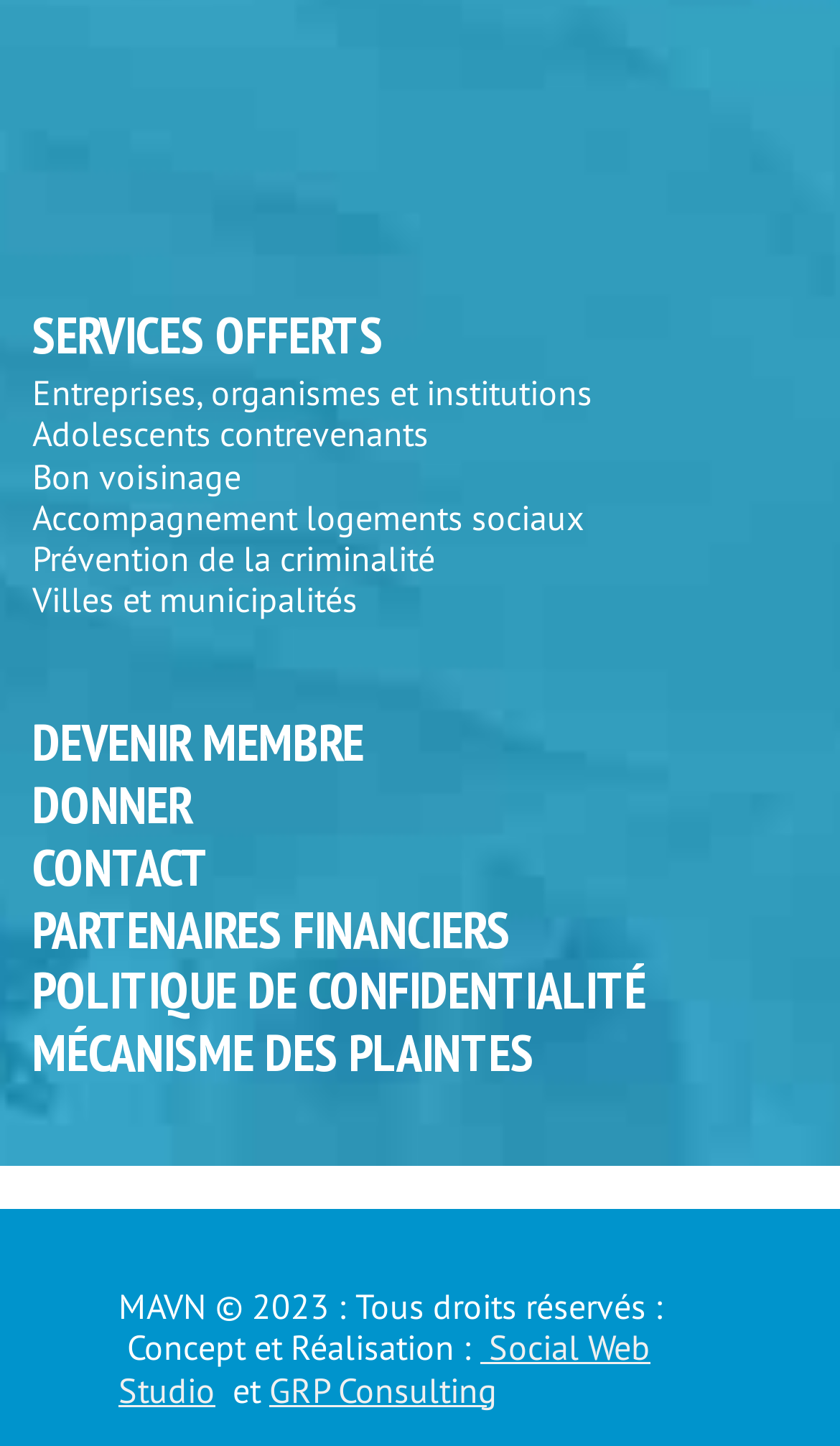Provide the bounding box coordinates for the UI element that is described as: "Entreprises, organismes et institutions".

[0.038, 0.257, 0.705, 0.286]